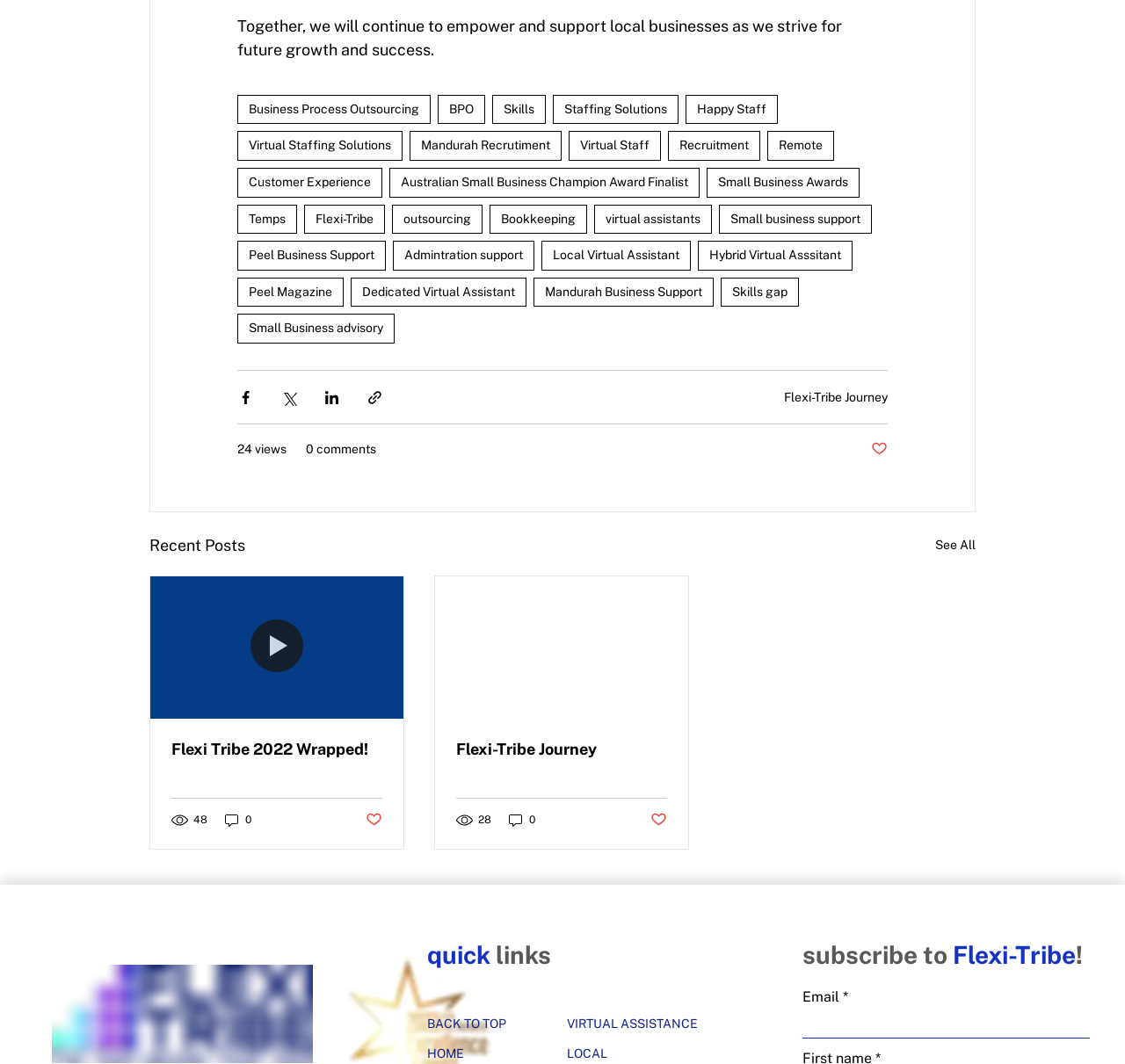Using the provided description: "48", find the bounding box coordinates of the corresponding UI element. The output should be four float numbers between 0 and 1, in the format [left, top, right, bottom].

[0.152, 0.763, 0.186, 0.778]